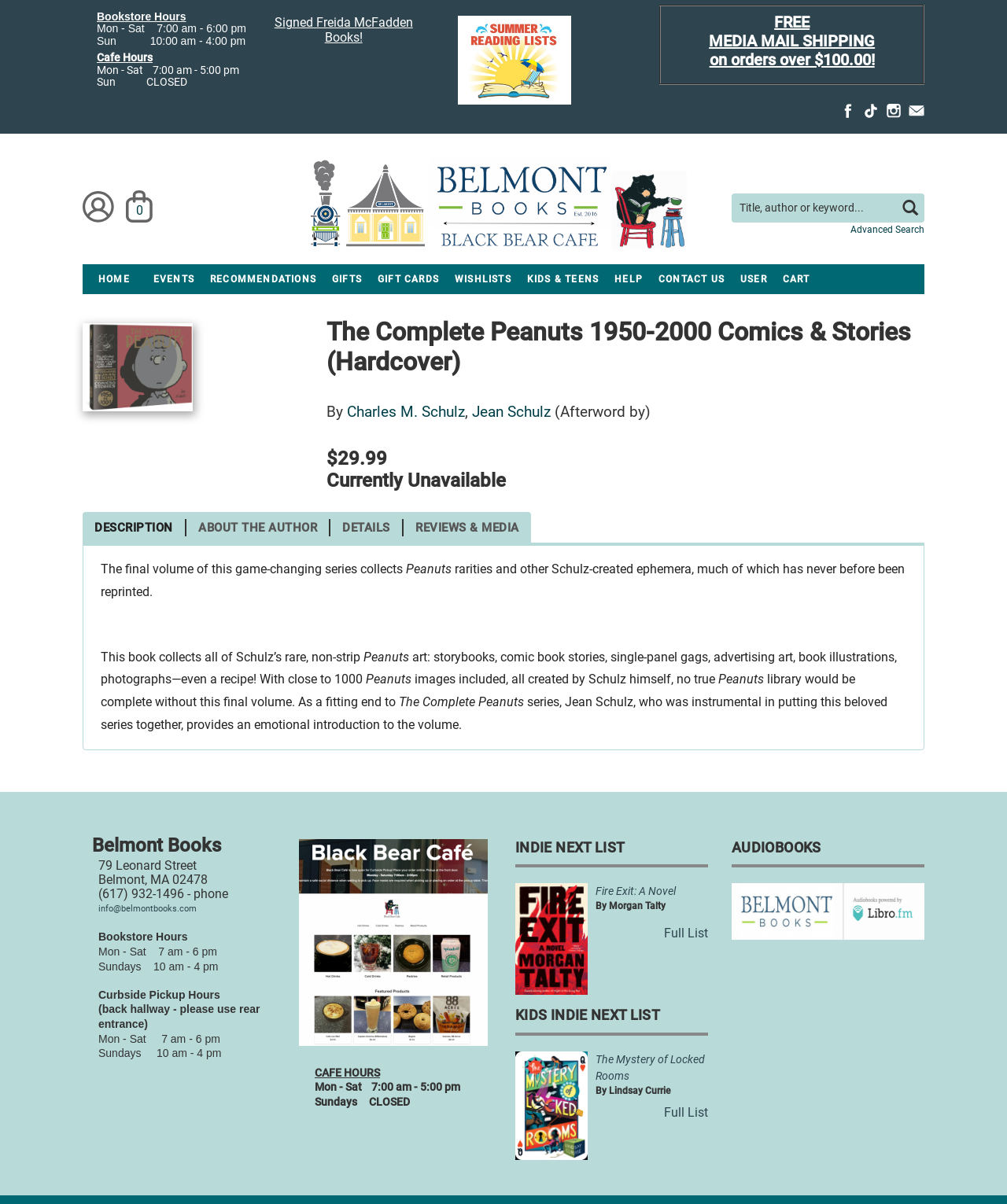Give a detailed overview of the webpage's appearance and contents.

This webpage is about a book titled "The Complete Peanuts 1950-2000 Comics & Stories" by Charles M. Schulz and Jean Schulz. At the top of the page, there is a navigation menu with links to "My Account", "Cart", and other sections of the website. Below the navigation menu, there is a search bar with a button to search for books. 

On the left side of the page, there is a section with bookstore hours, cafe hours, and a link to signed Freida McFadden books. On the right side, there are links to social media platforms, including Facebook, TikTok, Instagram, and Email.

The main content of the page is about the book, with a cover image on the left and a description on the right. The description is divided into sections, including "The Complete Peanuts 1950-2000 Comics & Stories (Hardcover)" with the author's name and a price of $29.99. Below this, there are links to "DESCRIPTION", "ABOUT THE AUTHOR", "DETAILS", and "REVIEWS & MEDIA". 

The book description is a long paragraph that explains the content of the book, including rare Peanuts art, storybooks, comic book stories, and more. The description also mentions that the book includes an introduction by Jean Schulz.

At the bottom of the page, there is a section with the bookstore's address, phone number, and email address, as well as a section with bookstore hours and curbside pickup hours.